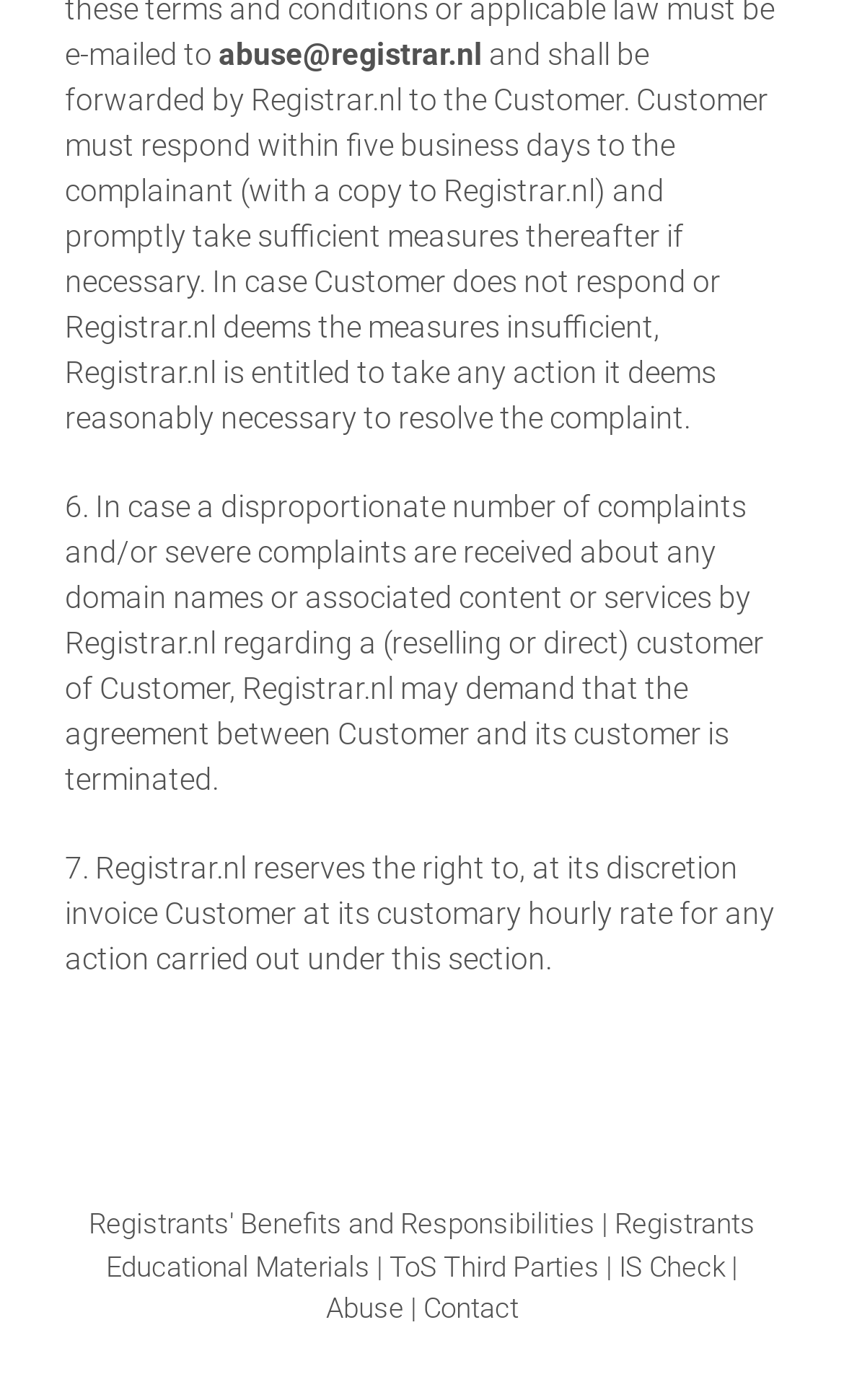Kindly respond to the following question with a single word or a brief phrase: 
What is the email address for abuse complaints?

abuse@registrar.nl